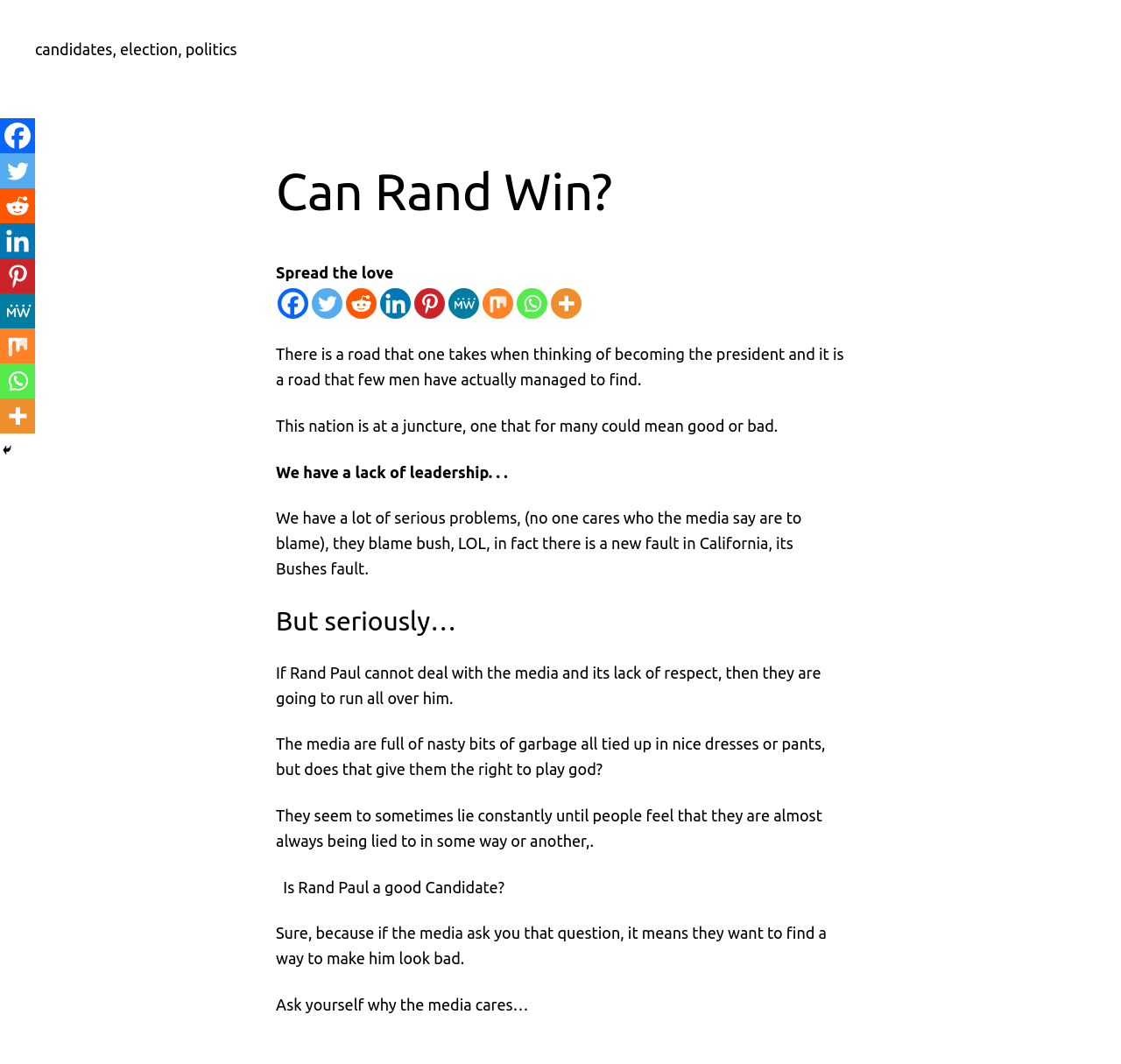Offer a meticulous caption that includes all visible features of the webpage.

The webpage is about the topic of Rand Paul's presidential candidacy, with a focus on the media's role in politics. At the top, there is a heading "Can Rand Win?" followed by a series of social media links, including Facebook, Twitter, and LinkedIn, which are aligned horizontally and take up a small portion of the top section of the page.

Below the social media links, there is a quote "Spread the love" and a series of additional social media links, including Reddit, Pinterest, and WhatsApp, which are also aligned horizontally. 

The main content of the page is divided into several sections, each with a distinct topic. The first section starts with a quote about the road to becoming the president, followed by a blockquote with a statement about the nation being at a juncture. 

The next section begins with a heading "But seriously…" and discusses the media's lack of respect for Rand Paul and their tendency to lie. This section is followed by a blockquote with a question "Is Rand Paul a good Candidate?" and a response suggesting that the media's question is meant to make him look bad.

The final section starts with a blockquote asking "Ask yourself why the media cares…" and appears to be a continuation of the discussion about the media's role in politics.

At the bottom of the page, there is a repetition of the social media links, which are aligned horizontally and take up a small portion of the bottom section of the page. There is also a "Hide" button located at the bottom left corner of the page.